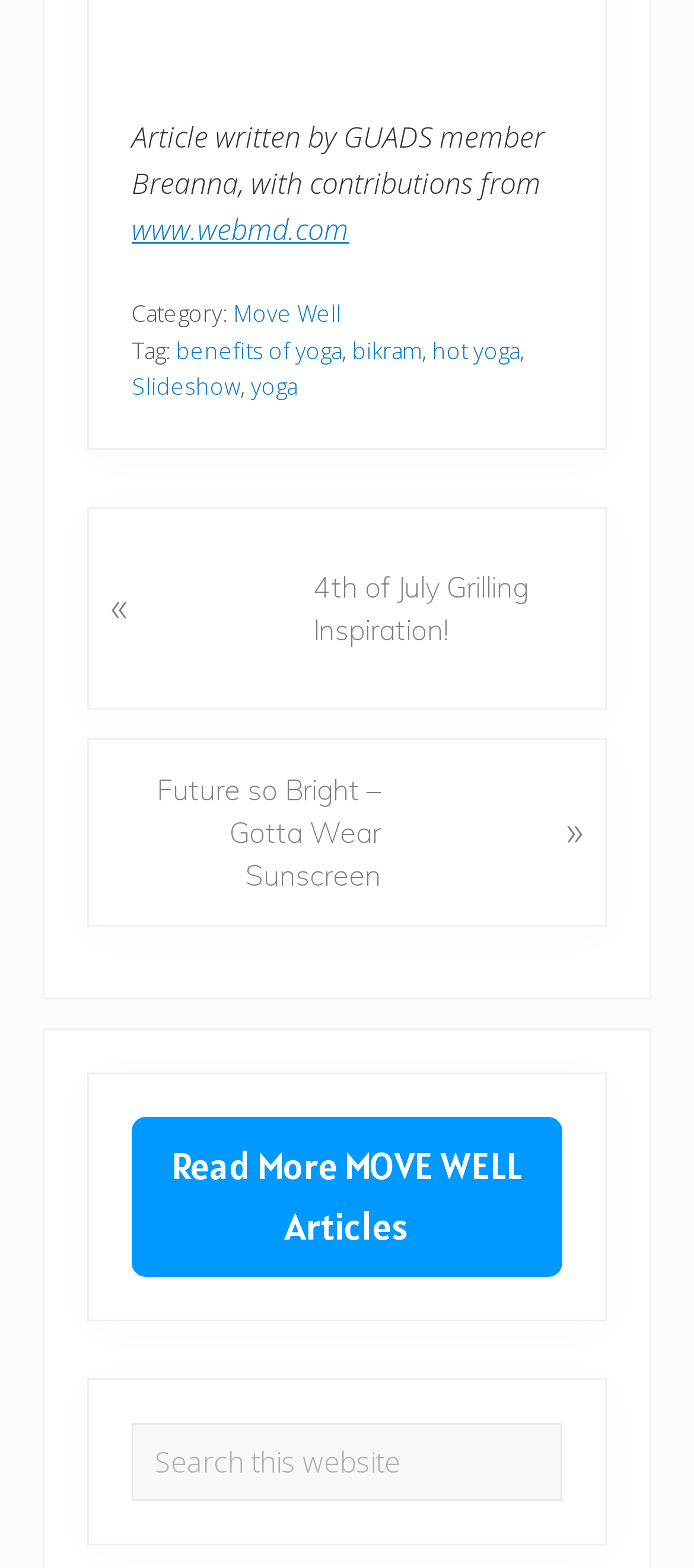Is there a search function on the webpage?
Analyze the image and deliver a detailed answer to the question.

The search function can be found at the bottom of the webpage, where there is a search box with a label 'Search this website' and a search button.